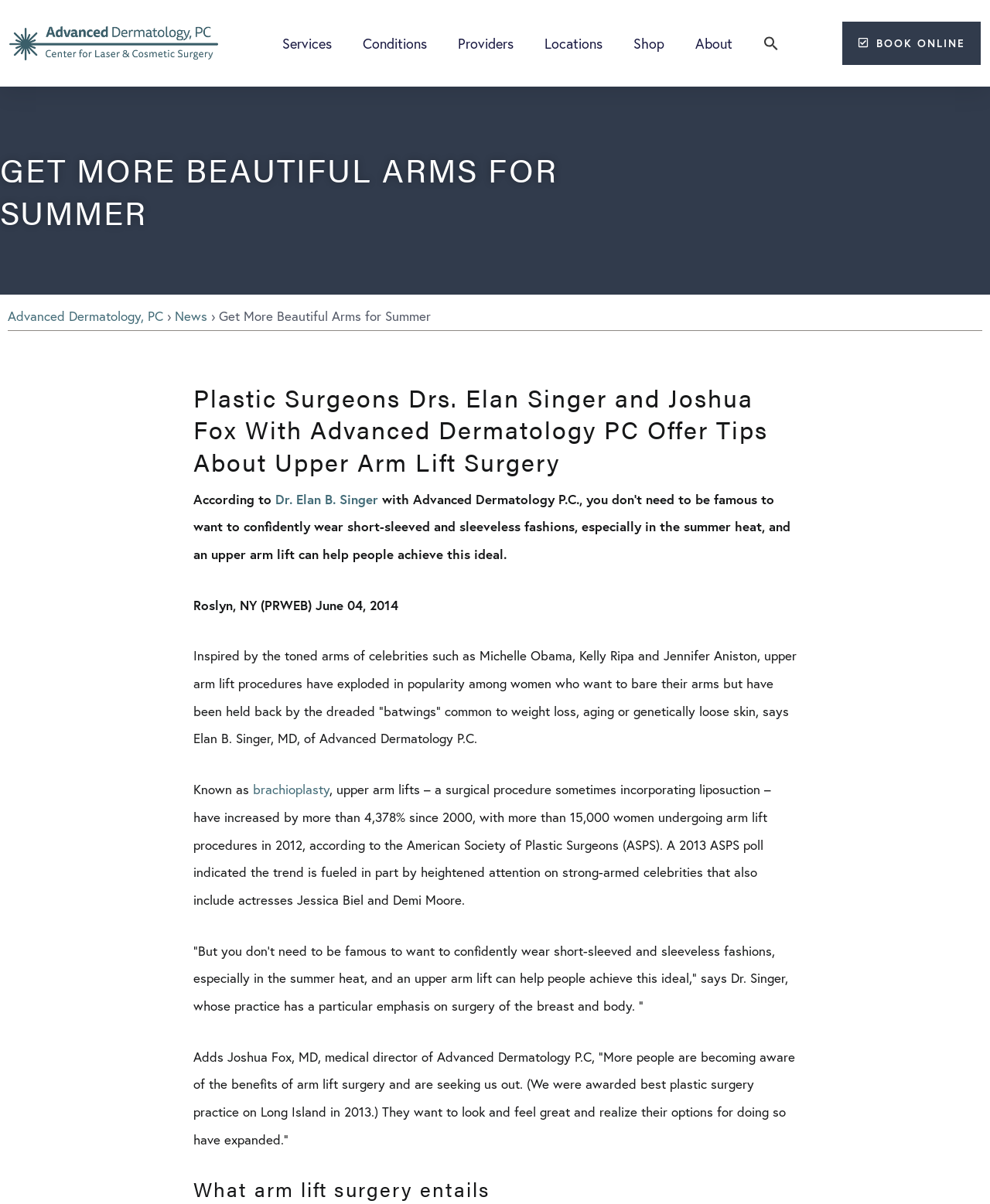Using a single word or phrase, answer the following question: 
What is the benefit of arm lift surgery?

confidently wear short-sleeved and sleeveless fashions